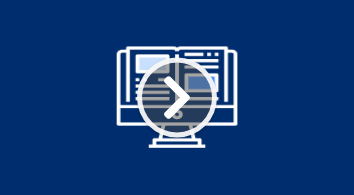Give a comprehensive caption that covers the entire image content.

The image depicts a stylized graphic of a computer screen featuring an open book and a document layout, symbolizing the relationship between digital tools and writing. Overlaying the image is a circular play button, suggesting that this visual may be linked to video content or an interactive feature related to the topic of digital writing tools. The background is a solid blue, providing a modern and clean aesthetic that emphasizes the central graphic. This image aligns with discussions about platforms for writing and research, particularly in the context of comparing different academic writing styles such as APA, MLA, and Chicago.